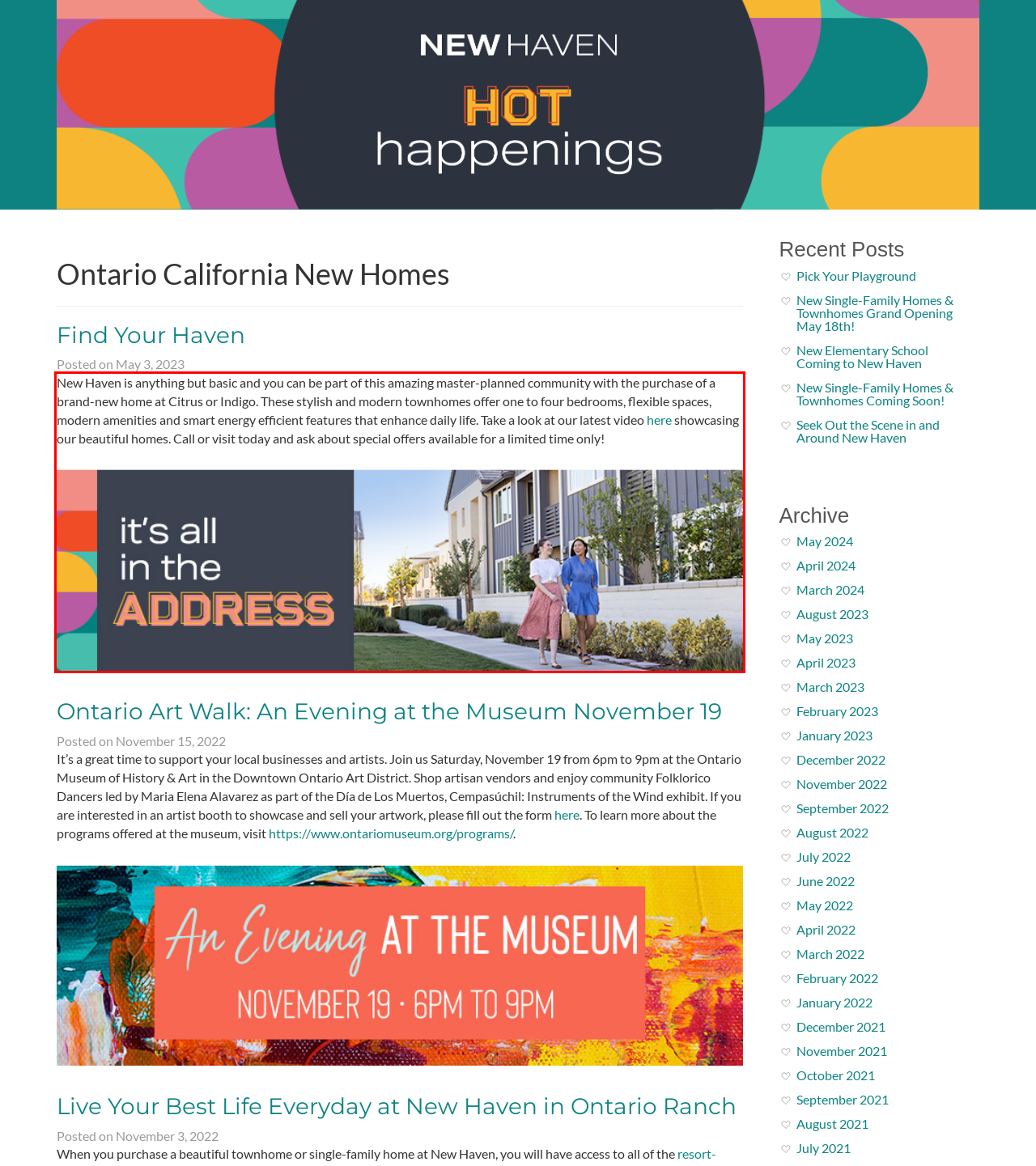Identify the text inside the red bounding box in the provided webpage screenshot and transcribe it.

New Haven is anything but basic and you can be part of this amazing master-planned community with the purchase of a brand-new home at Citrus or Indigo. These stylish and modern townhomes offer one to four bedrooms, flexible spaces, modern amenities and smart energy efficient features that enhance daily life. Take a look at our latest video here showcasing our beautiful homes. Call or visit today and ask about special offers available for a limited time only!